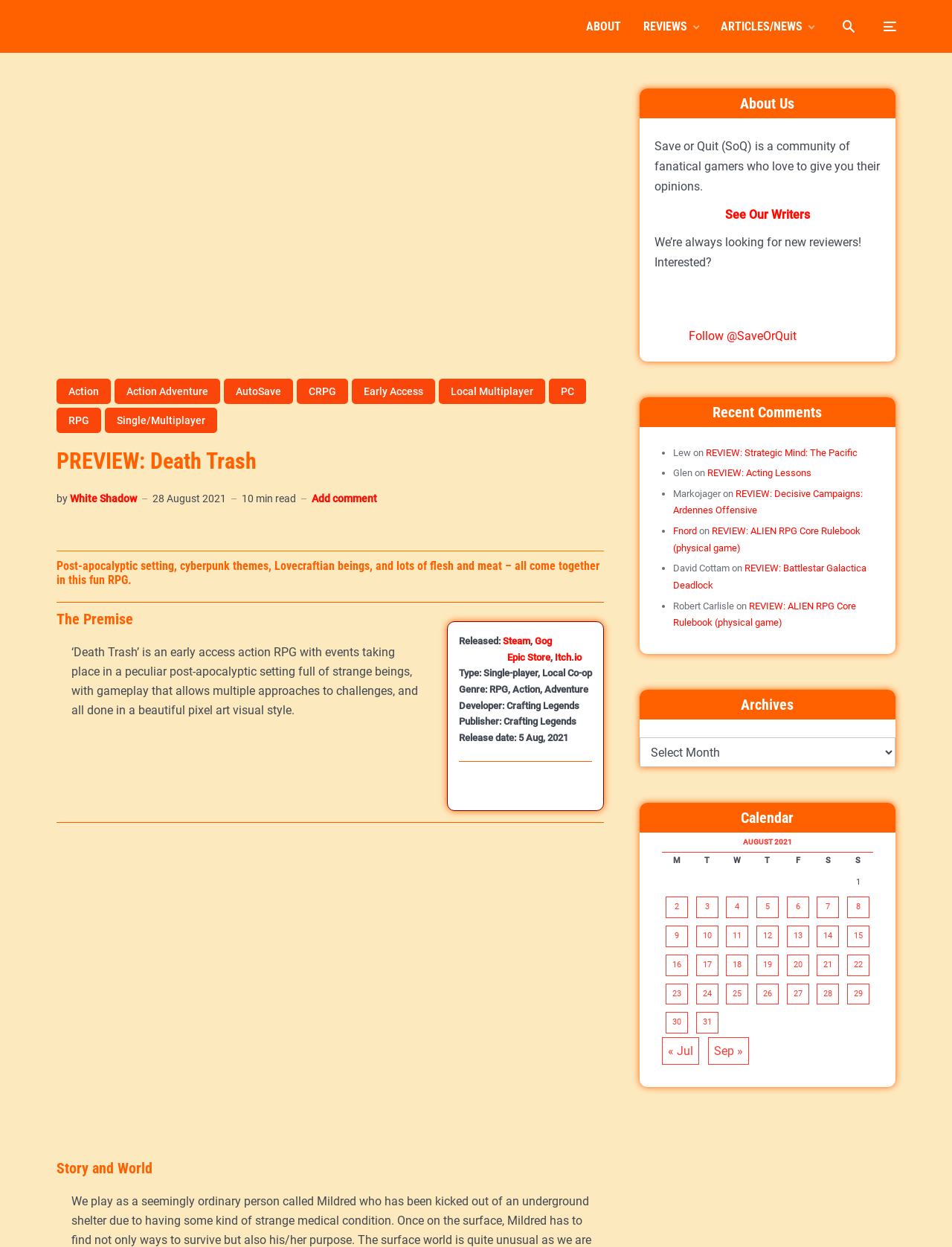Kindly determine the bounding box coordinates for the clickable area to achieve the given instruction: "Read the 'REVIEWS' section".

[0.676, 0.015, 0.722, 0.027]